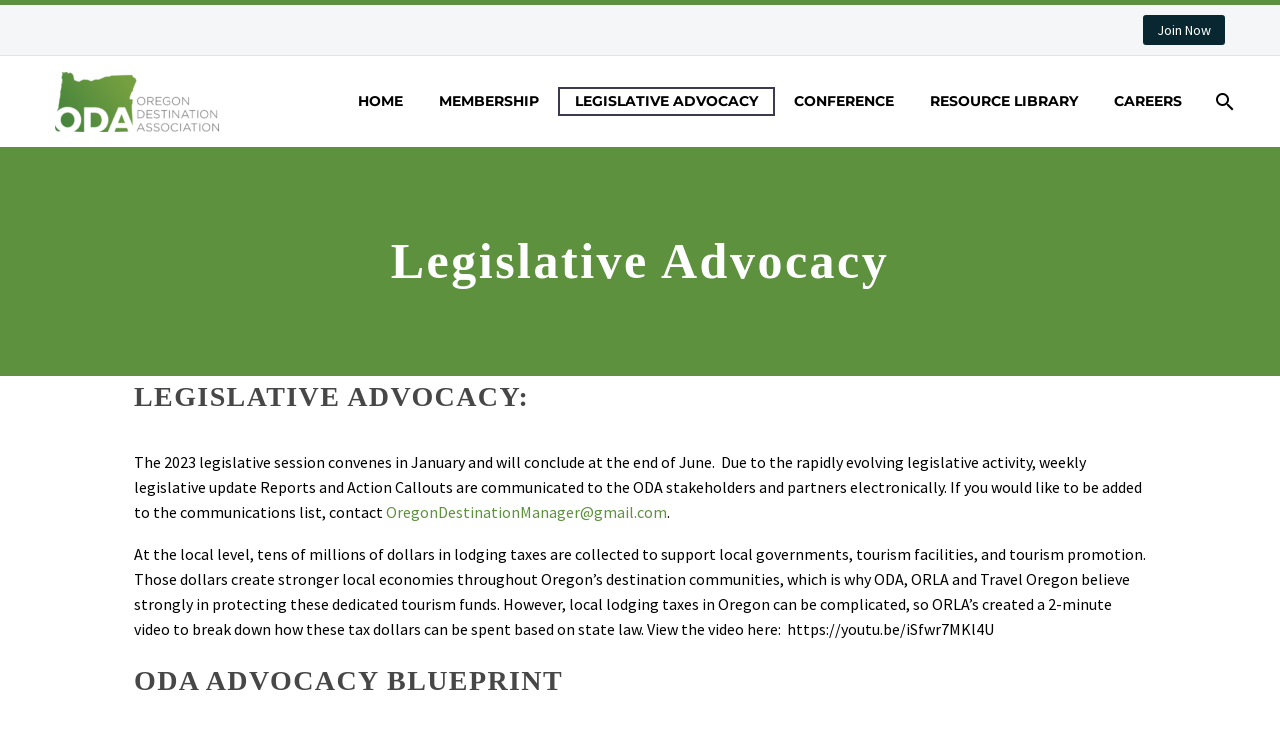Find the bounding box coordinates of the area that needs to be clicked in order to achieve the following instruction: "Watch the video about local lodging taxes". The coordinates should be specified as four float numbers between 0 and 1, i.e., [left, top, right, bottom].

[0.105, 0.737, 0.895, 0.866]